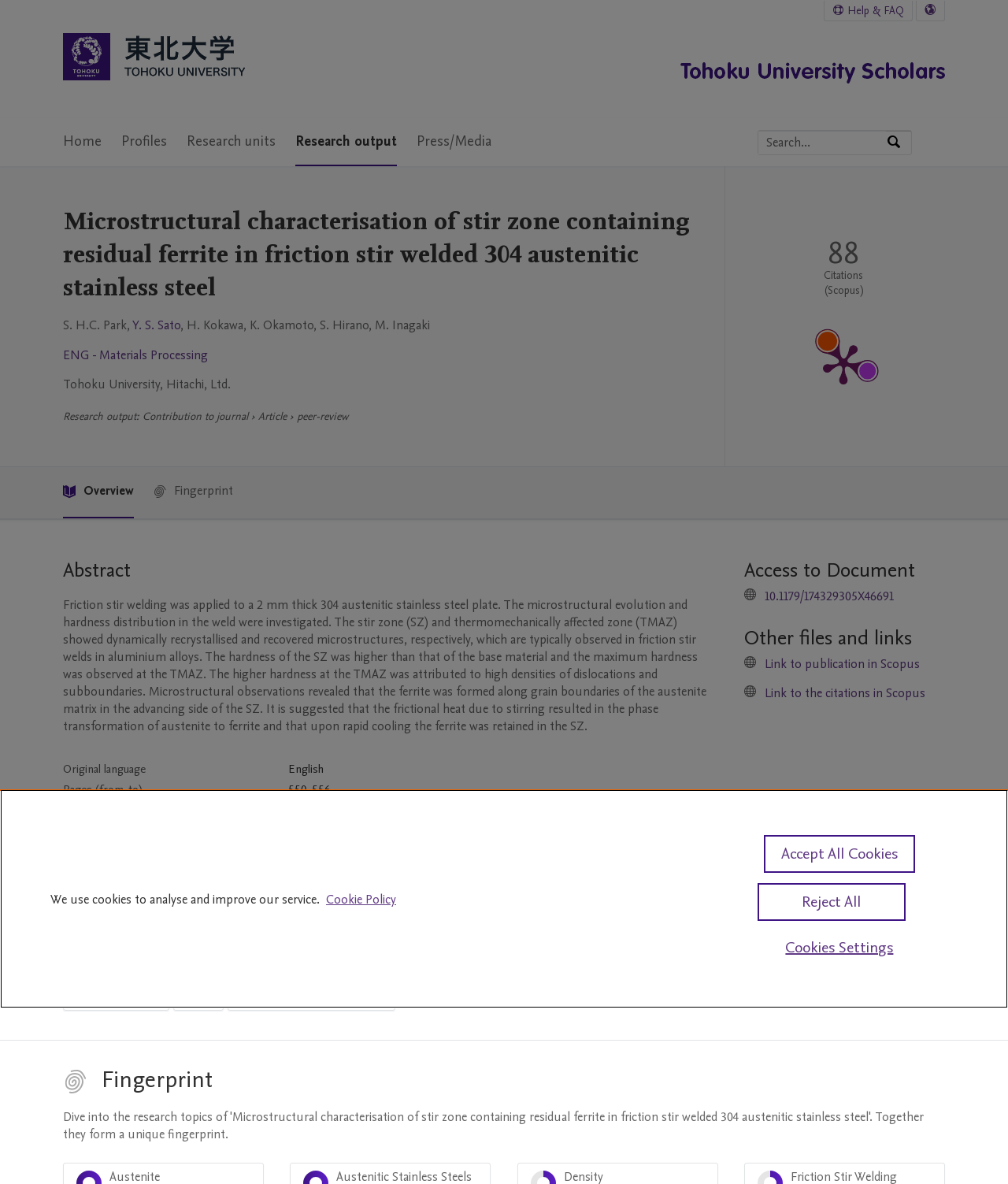Who is one of the authors of the research? Based on the screenshot, please respond with a single word or phrase.

S. H.C. Park